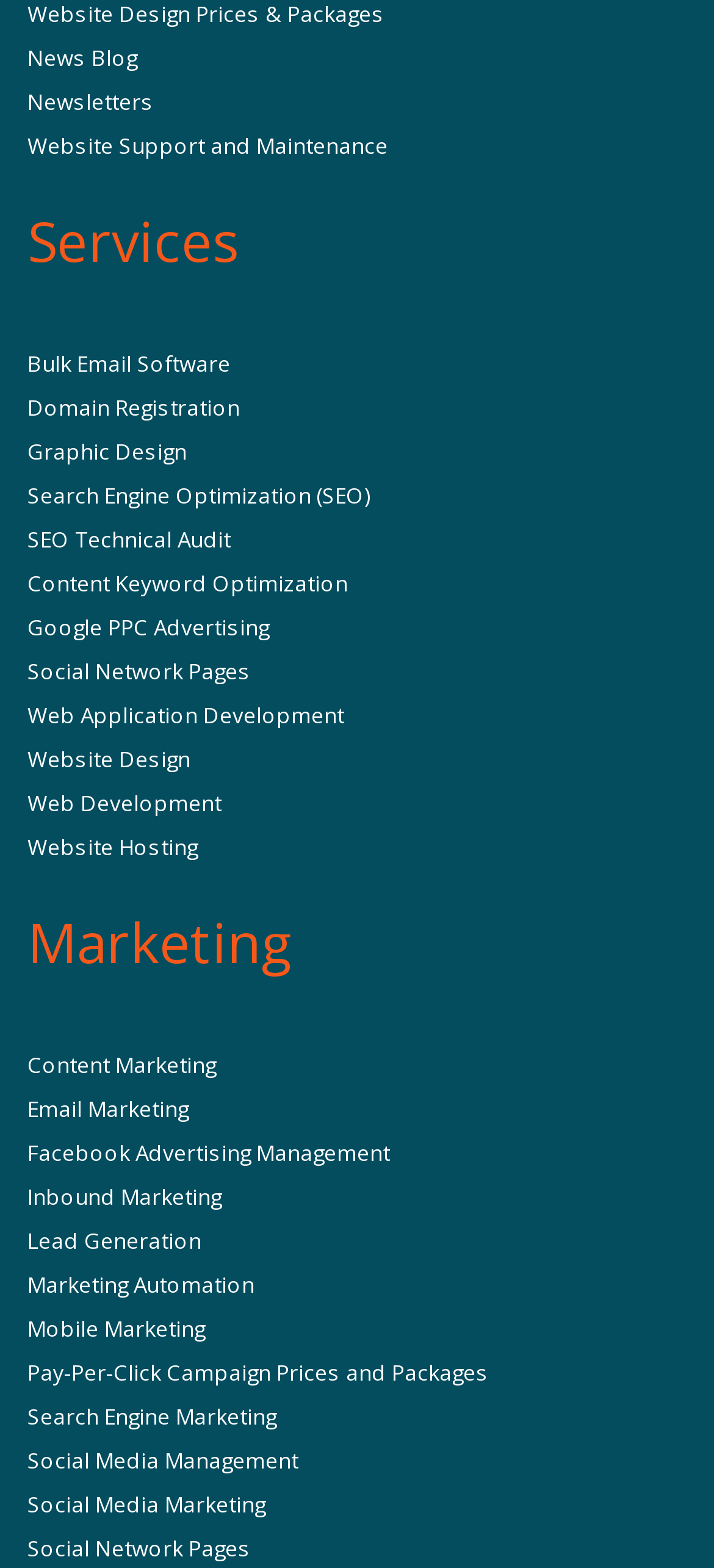Locate the bounding box coordinates of the element I should click to achieve the following instruction: "Click on News Blog".

[0.038, 0.027, 0.192, 0.046]